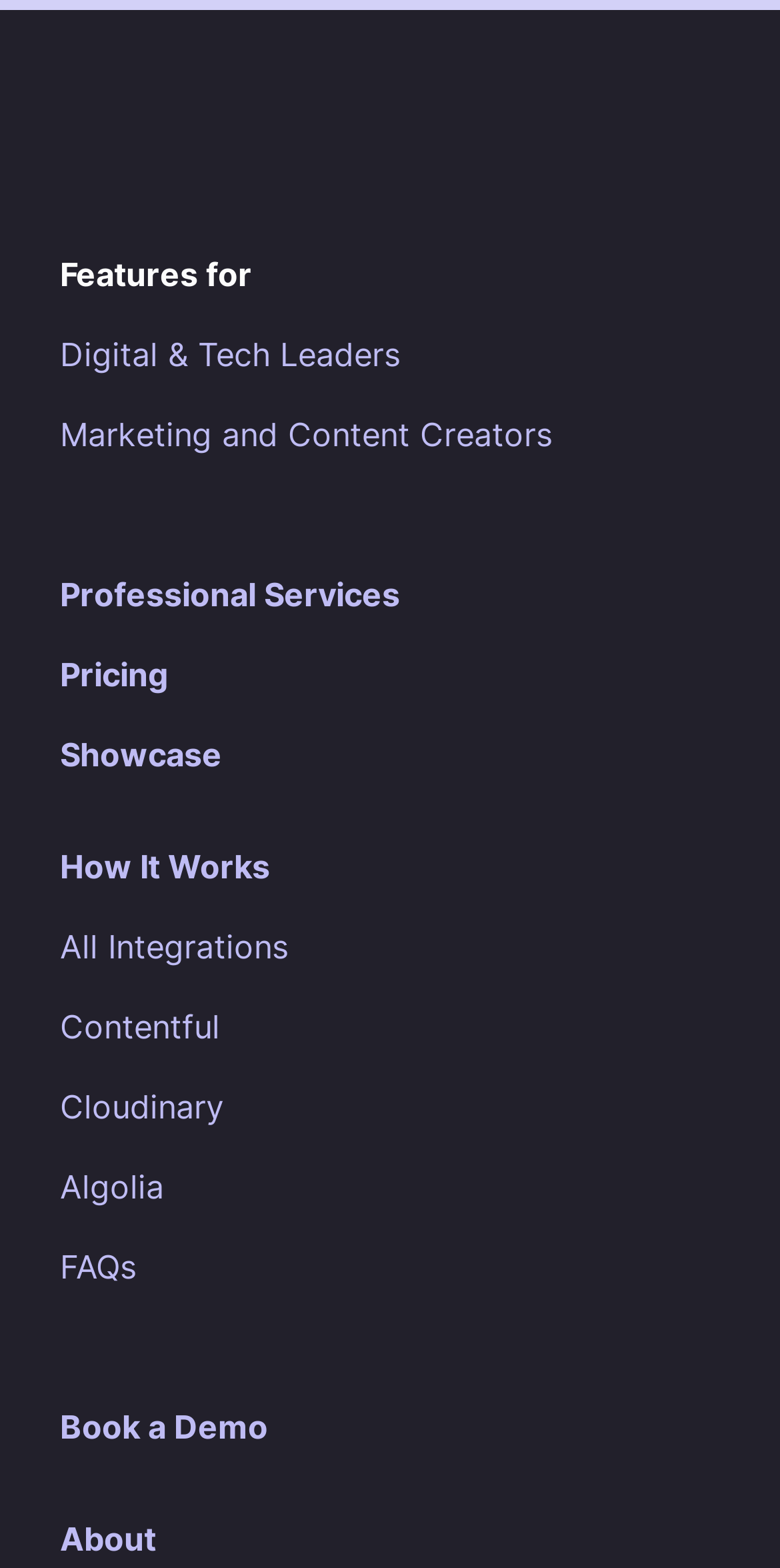What is the first link on the webpage?
Please look at the screenshot and answer using one word or phrase.

Digital & Tech Leaders